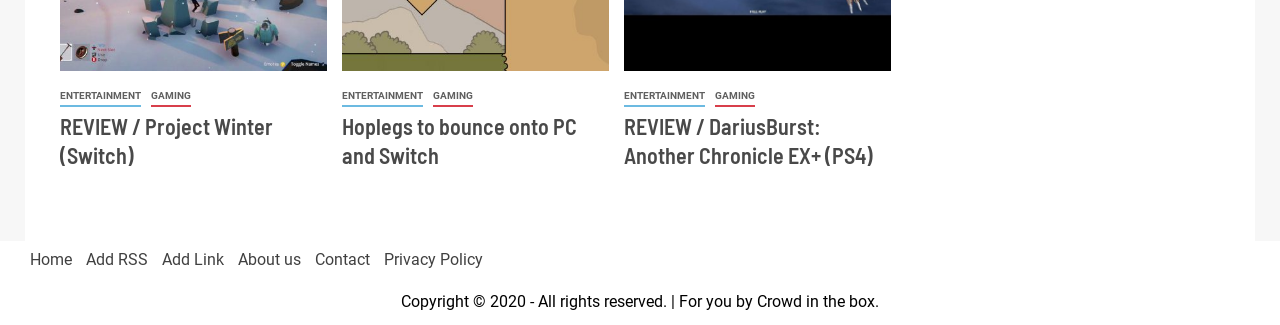Using the details in the image, give a detailed response to the question below:
What is the purpose of the links at the top of the webpage?

The links at the top of the webpage, including 'ENTERTAINMENT' and 'GAMING', seem to be navigation links that allow users to access different sections of the website. They are repeated multiple times, suggesting that they may be a consistent navigation menu throughout the site.